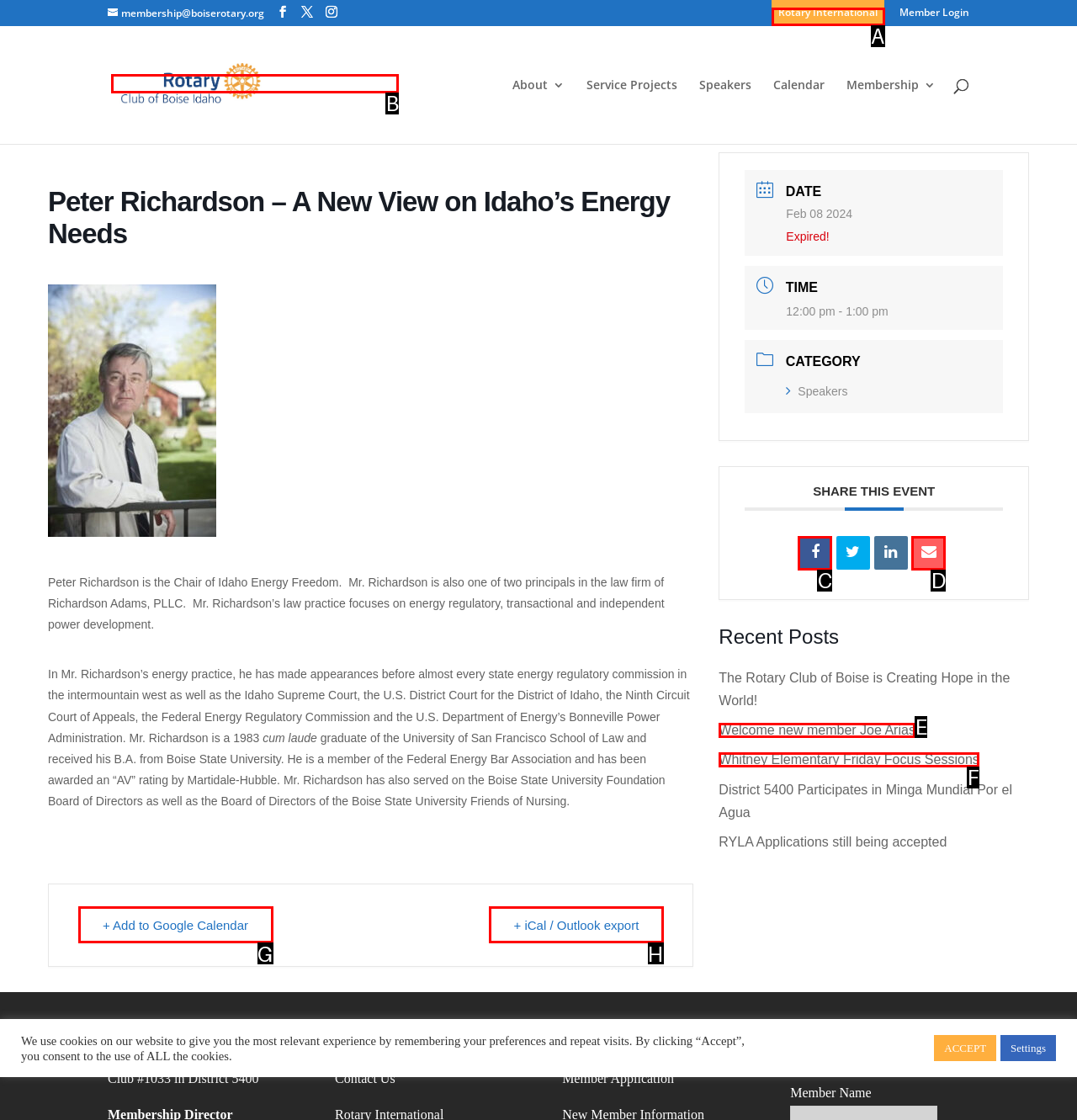From the options provided, determine which HTML element best fits the description: alt="Rotary Club of Boise". Answer with the correct letter.

B